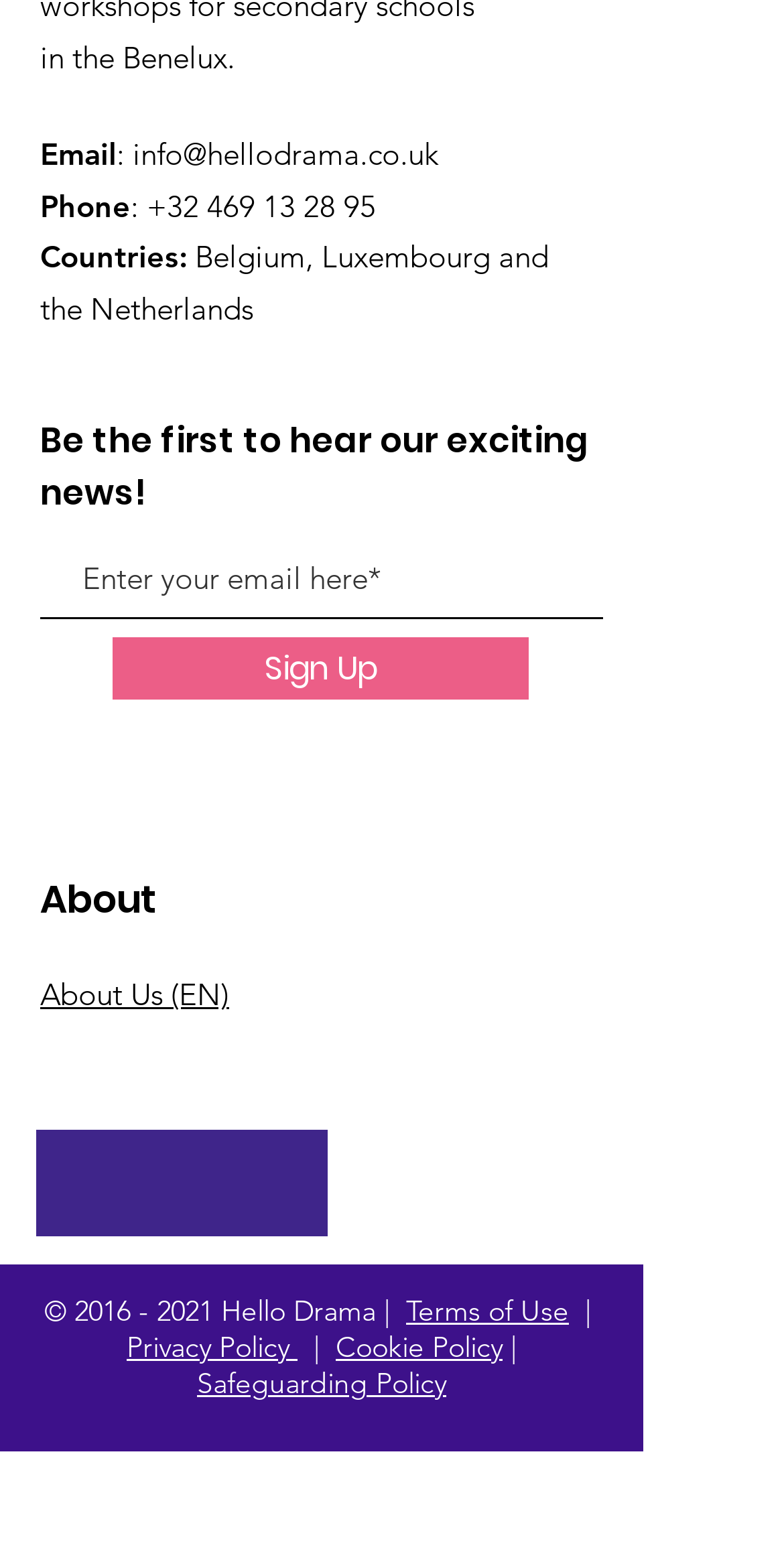Kindly determine the bounding box coordinates for the area that needs to be clicked to execute this instruction: "Enter email address".

[0.051, 0.344, 0.769, 0.395]